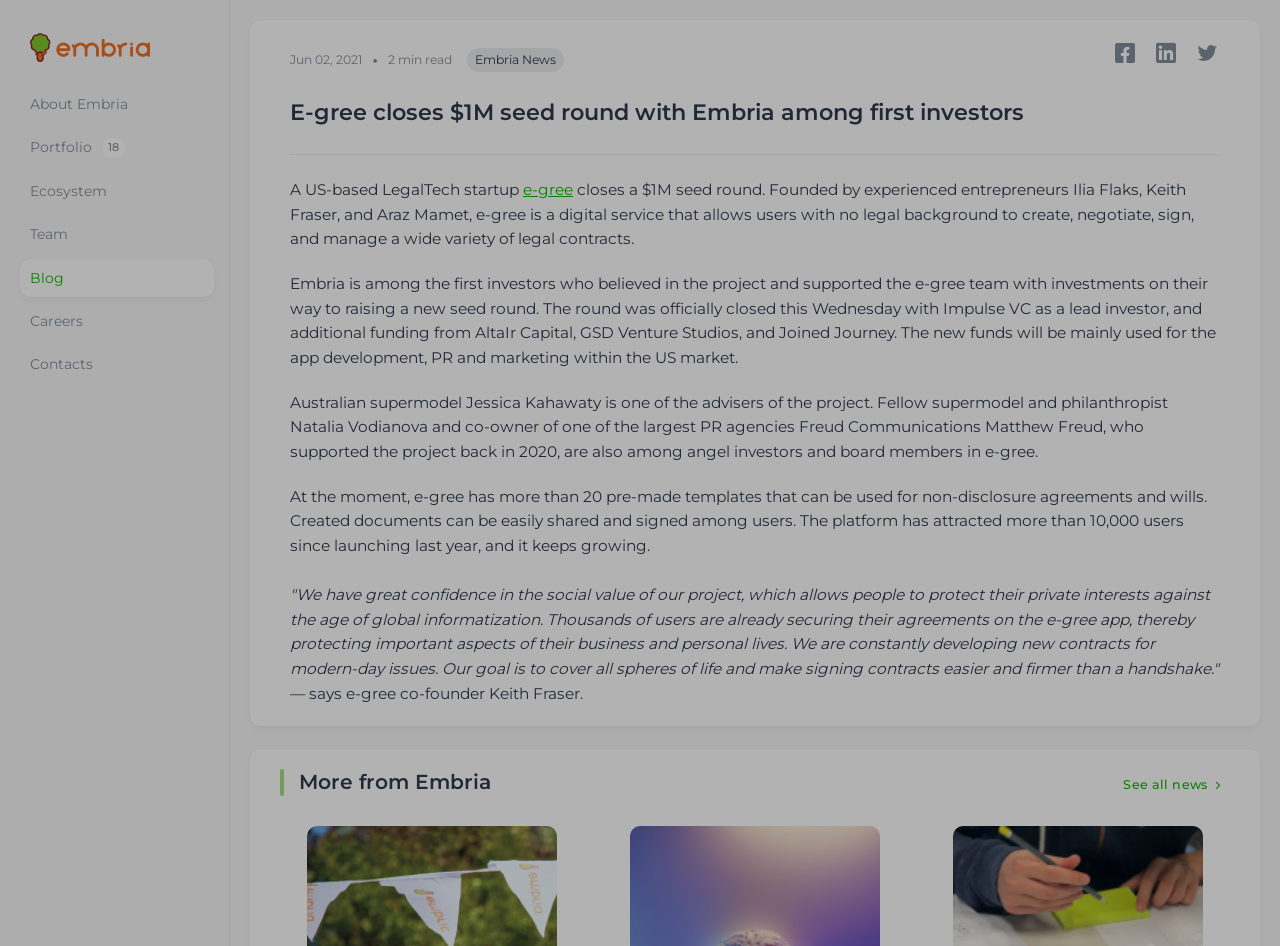Give an extensive and precise description of the webpage.

The webpage is about a US-based LegalTech startup, e-gree, which has raised a new $1M seed round with Embria among its first investors. At the top left corner, there is an Embria logo, accompanied by links to "About Embria", "Portfolio 18", "Ecosystem", "Team", "Blog", "Careers", and "Contacts". 

Below the logo, there is a header section with a time stamp "Jun 02, 2021" and a "2 min read" indicator. The title of the article, "E-gree closes $1M seed round with Embria among first investors", is prominently displayed. 

The main content of the webpage is divided into several paragraphs. The first paragraph introduces e-gree as a digital service that allows users to create, negotiate, sign, and manage legal contracts. The second paragraph explains that Embria is among the first investors who believed in the project and supported the e-gree team with investments. 

The following paragraphs provide more information about the project, including the involvement of Australian supermodel Jessica Kahawaty as an adviser, and the platform's features, such as pre-made templates for non-disclosure agreements and wills. The article also quotes e-gree co-founder Keith Fraser, who expresses confidence in the social value of the project.

At the bottom of the page, there is a section titled "More from Embria" with a link to "See all news". Social media sharing links for Facebook, Linkedin, and Twitter are also available at the top right corner of the page.